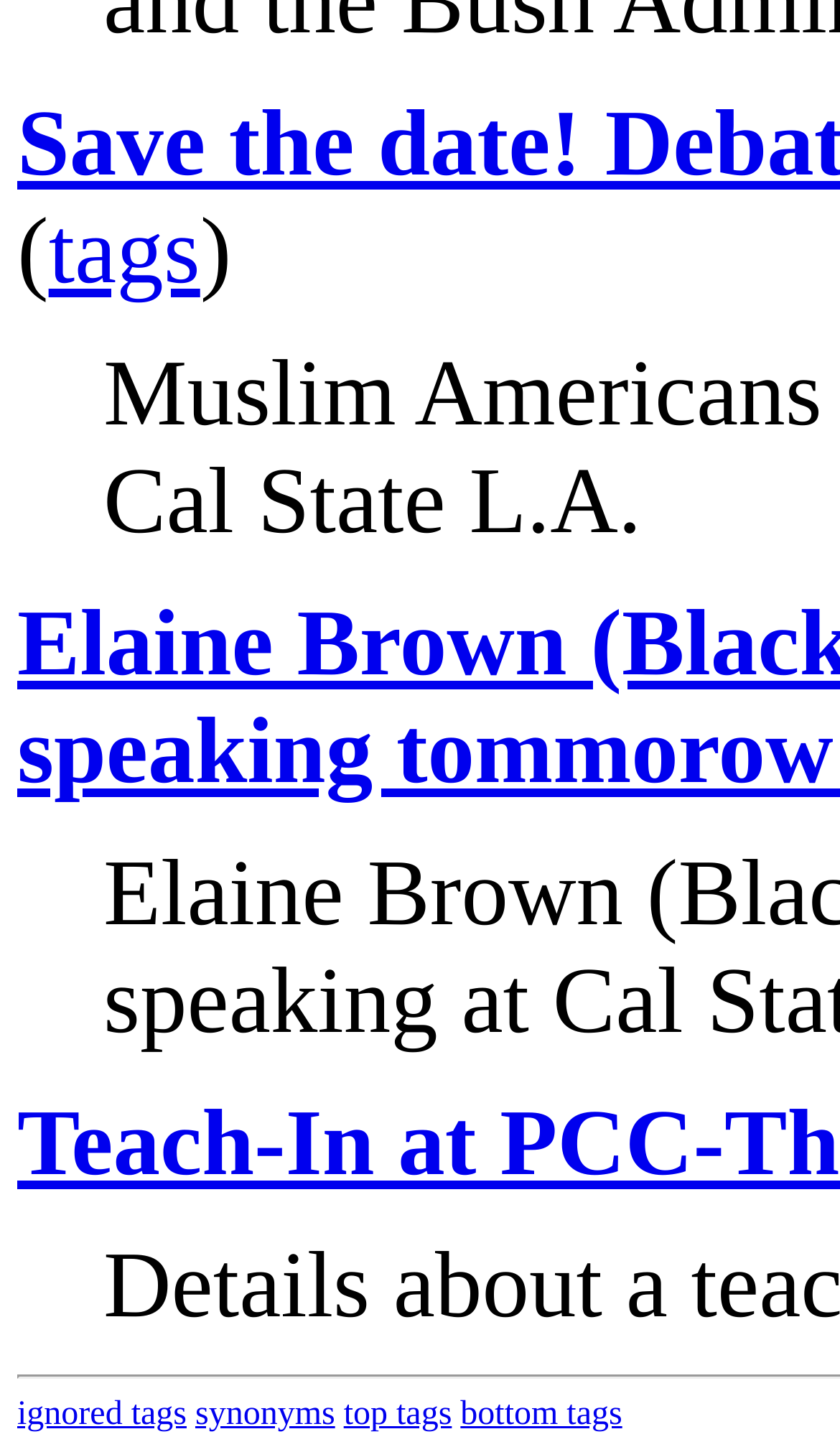How many links are at the bottom of the webpage?
Using the image as a reference, give an elaborate response to the question.

By examining the bounding box coordinates, I can see that there are four links at the bottom of the webpage, which are 'ignored tags', 'synonyms', 'top tags', and 'bottom tags'.